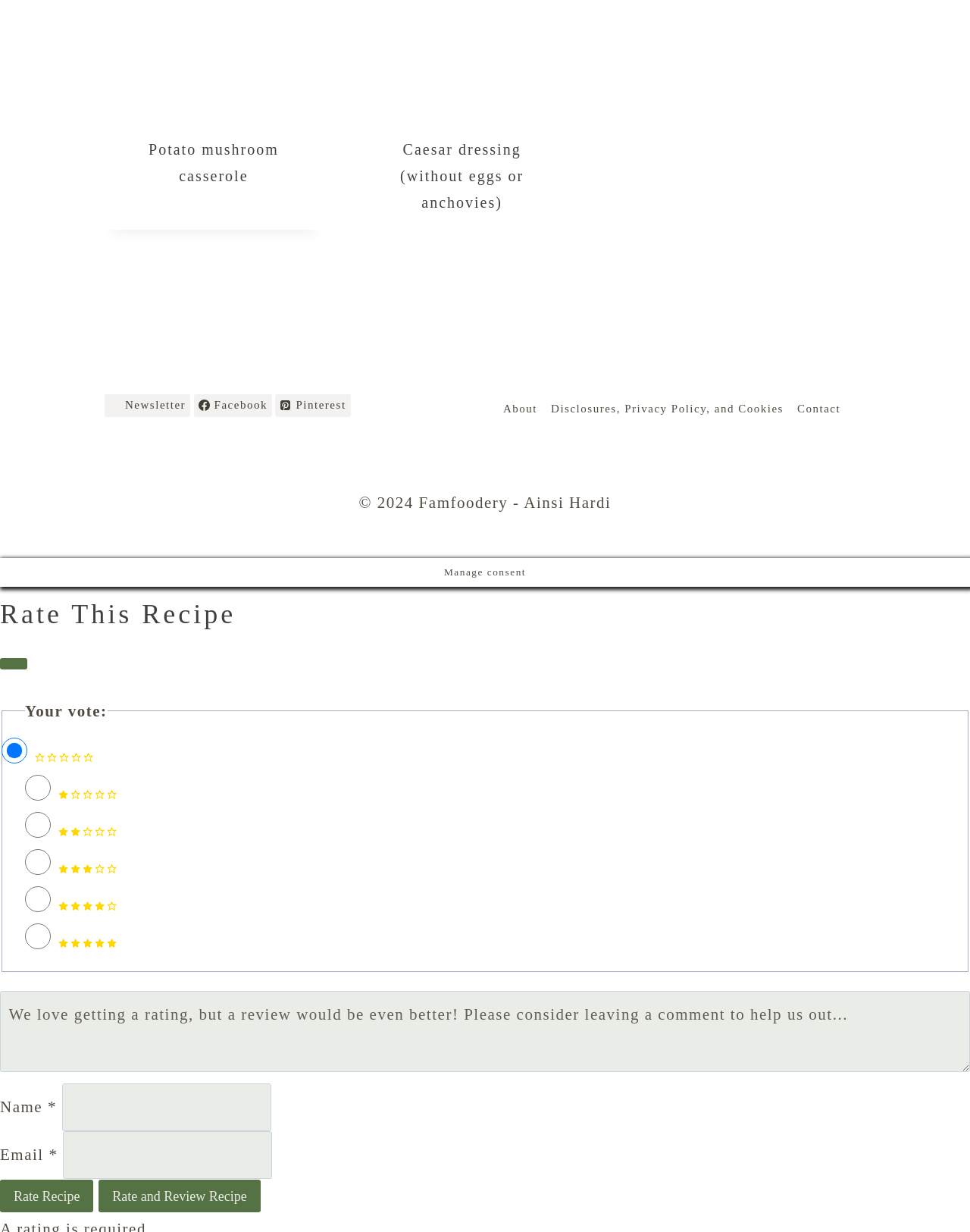Please determine the bounding box coordinates of the element's region to click in order to carry out the following instruction: "Subscribe to the newsletter". The coordinates should be four float numbers between 0 and 1, i.e., [left, top, right, bottom].

[0.108, 0.32, 0.196, 0.338]